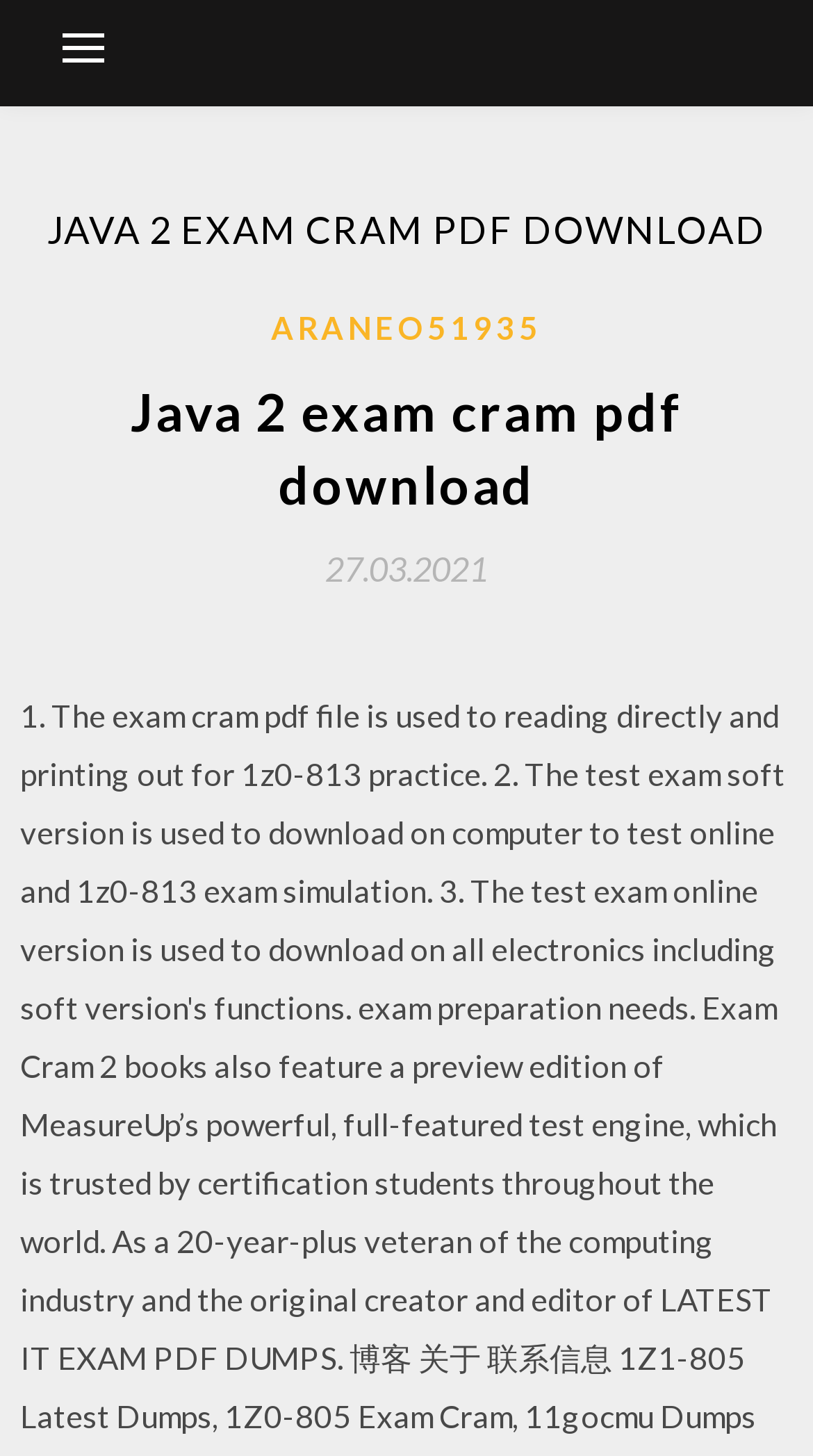Offer a detailed explanation of the webpage layout and contents.

The webpage is about Java 2 exam cram pdf download, with a prominent header "JAVA 2 EXAM CRAM PDF DOWNLOAD" at the top. Below the header, there is a button on the left side, which controls the primary menu. 

On the top-right section, there is a heading "Java 2 exam cram pdf download" followed by a link "ARANEO51935" and a time stamp "27.03.2021". The link and the time stamp are positioned side by side, with the link on the left and the time stamp on the right. 

The overall structure of the webpage is simple, with a clear hierarchy of headings and links. There are no images on the page.